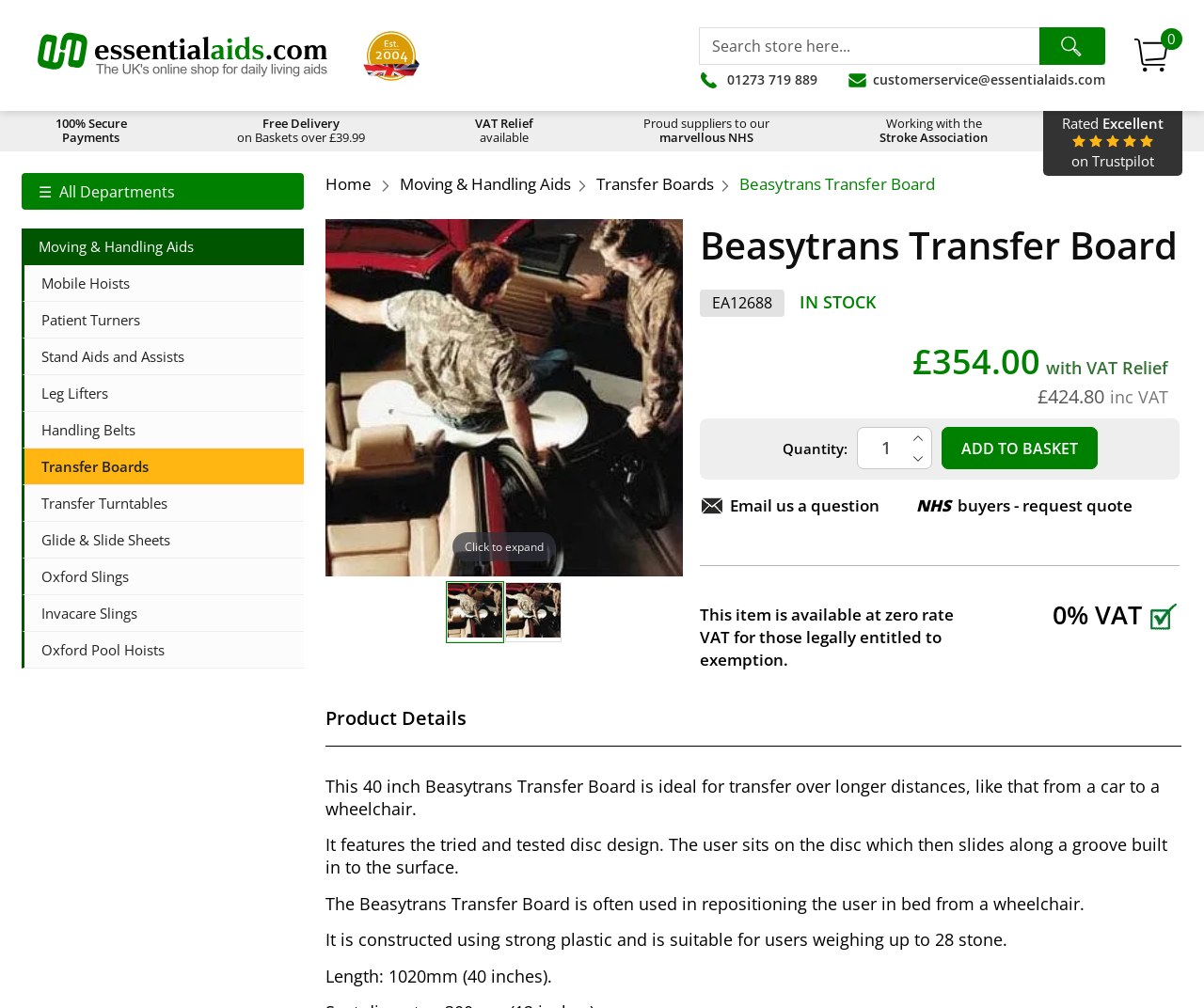Can you find and generate the webpage's heading?

Beasytrans Transfer Board